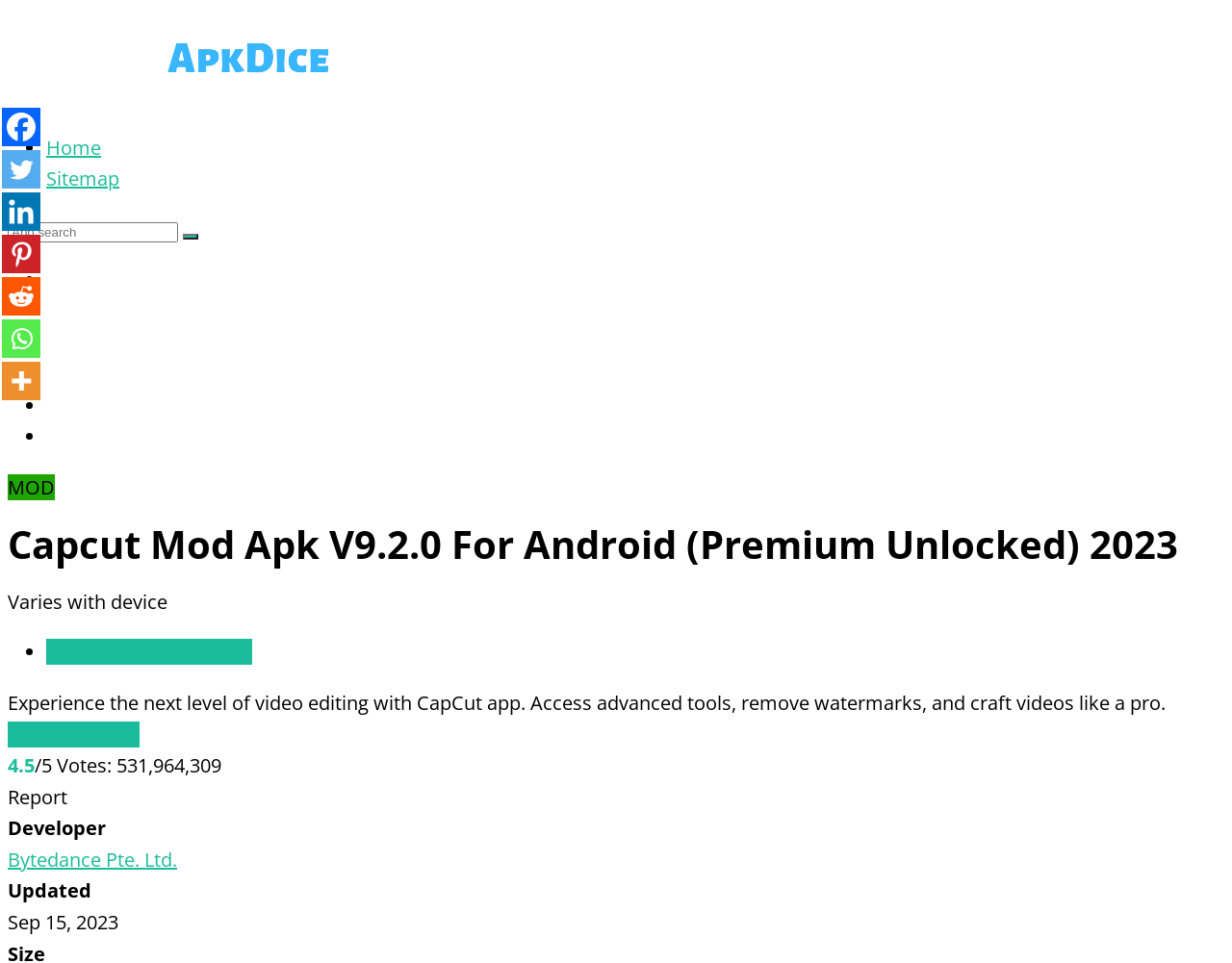Extract the primary header of the webpage and generate its text.

Capcut Mod Apk V9.2.0 For Android (Premium Unlocked) 2023 